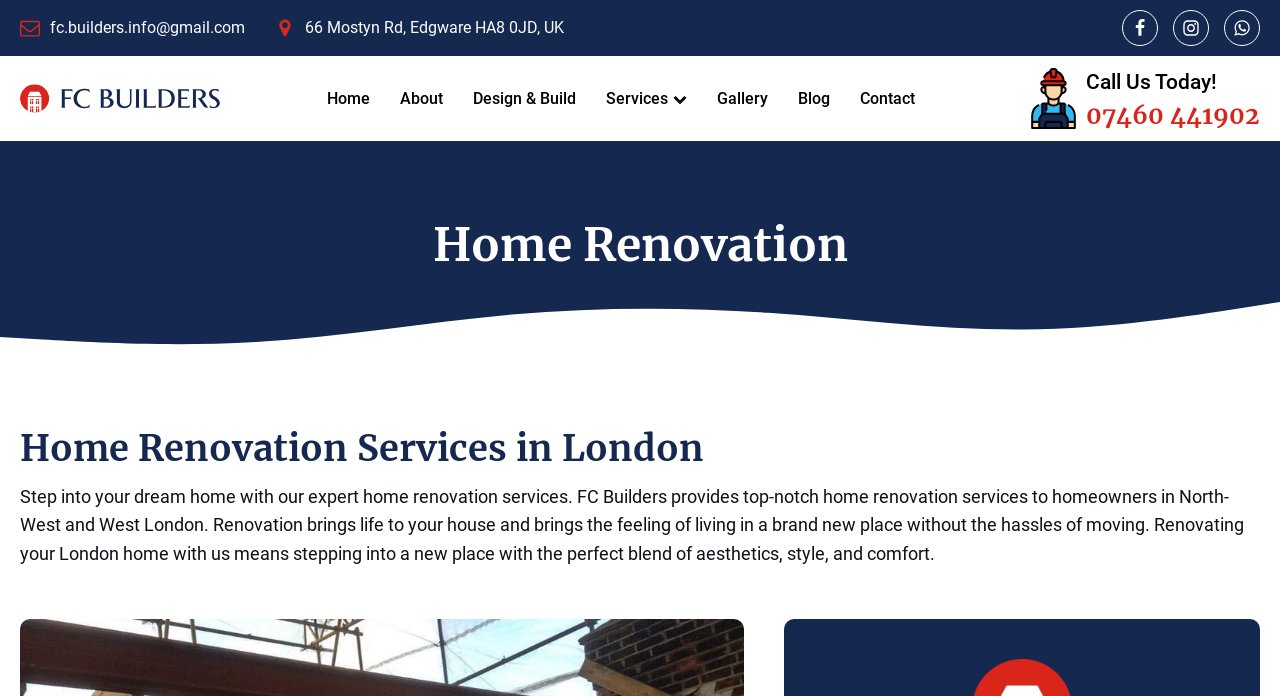What is the company's phone number?
Respond to the question with a well-detailed and thorough answer.

I found the company's phone number by looking at the link element with the text '07460 441902' which is located at the bottom right corner of the webpage.